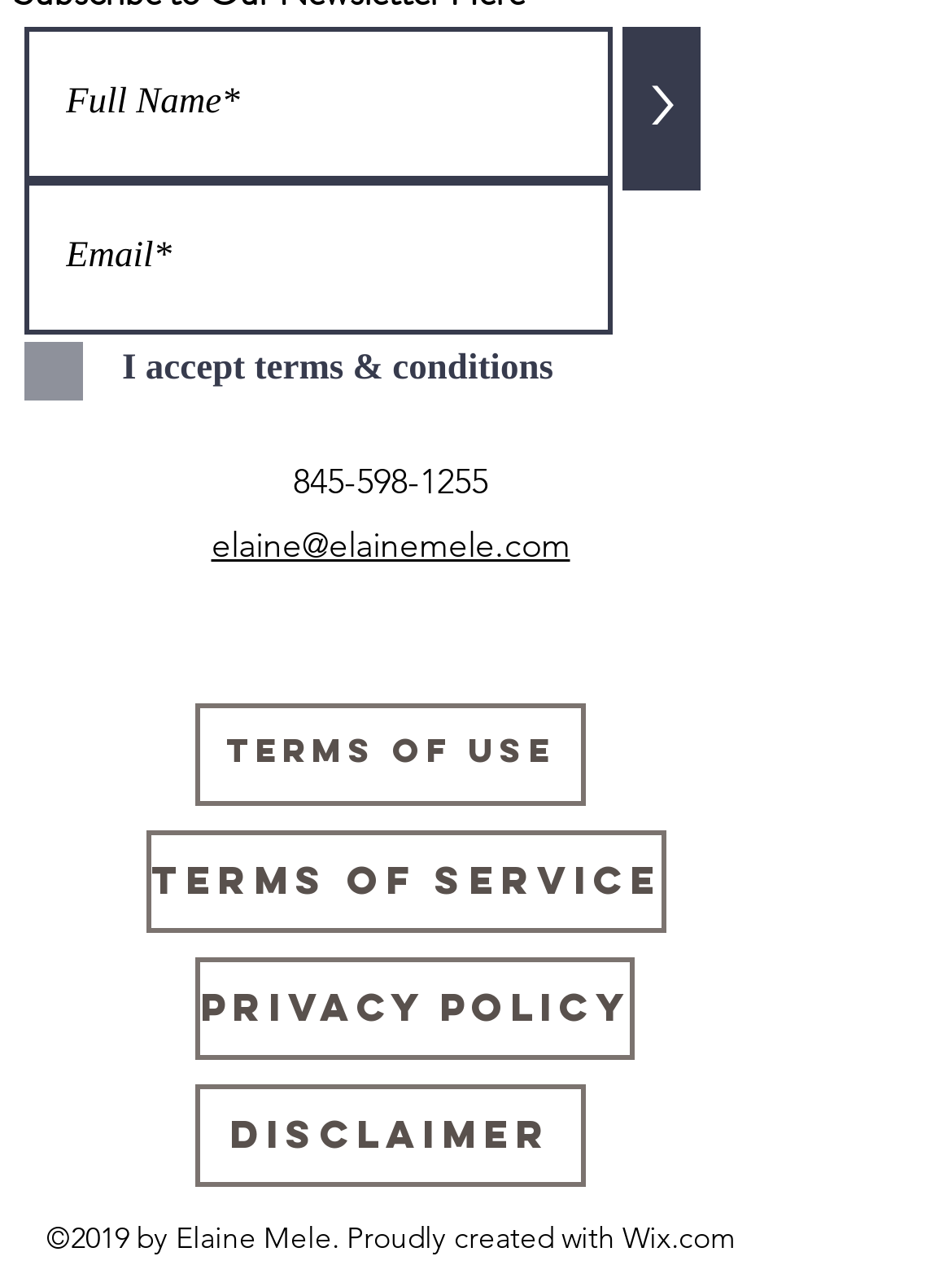Answer the question below in one word or phrase:
What is the phone number provided?

845-598-1255